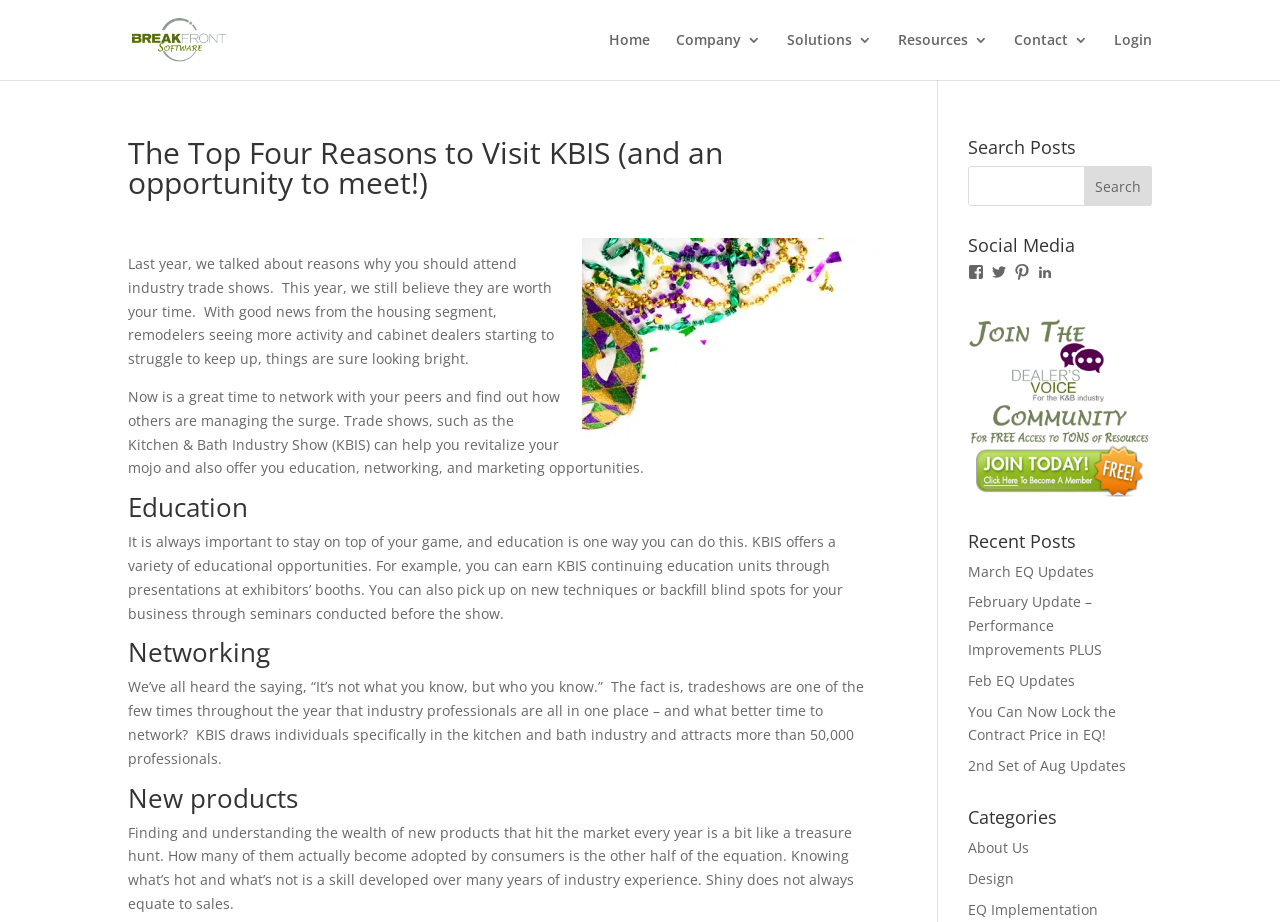Please provide the bounding box coordinates for the element that needs to be clicked to perform the following instruction: "check out PICO-8". The coordinates should be given as four float numbers between 0 and 1, i.e., [left, top, right, bottom].

None